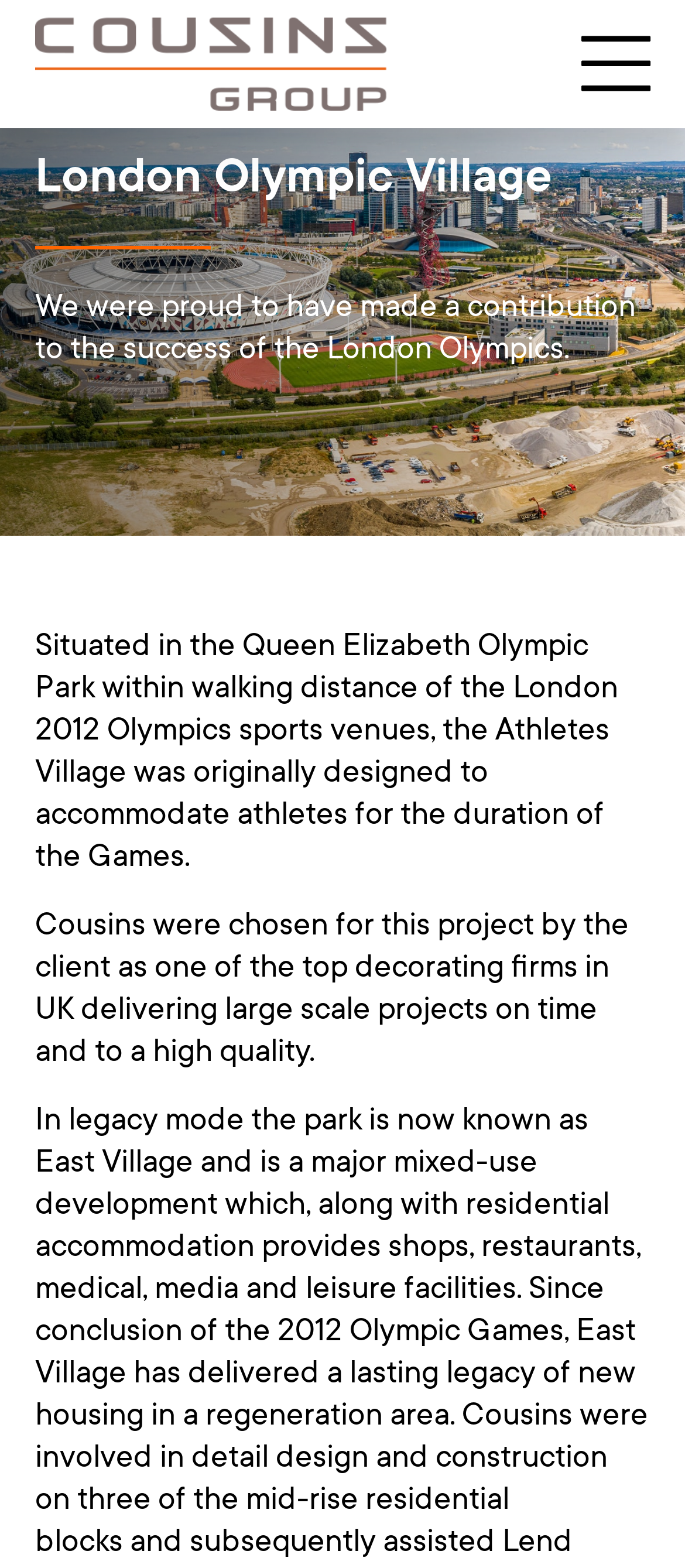Determine the bounding box coordinates for the UI element matching this description: "alt="Cousins Group"".

[0.051, 0.011, 0.564, 0.071]